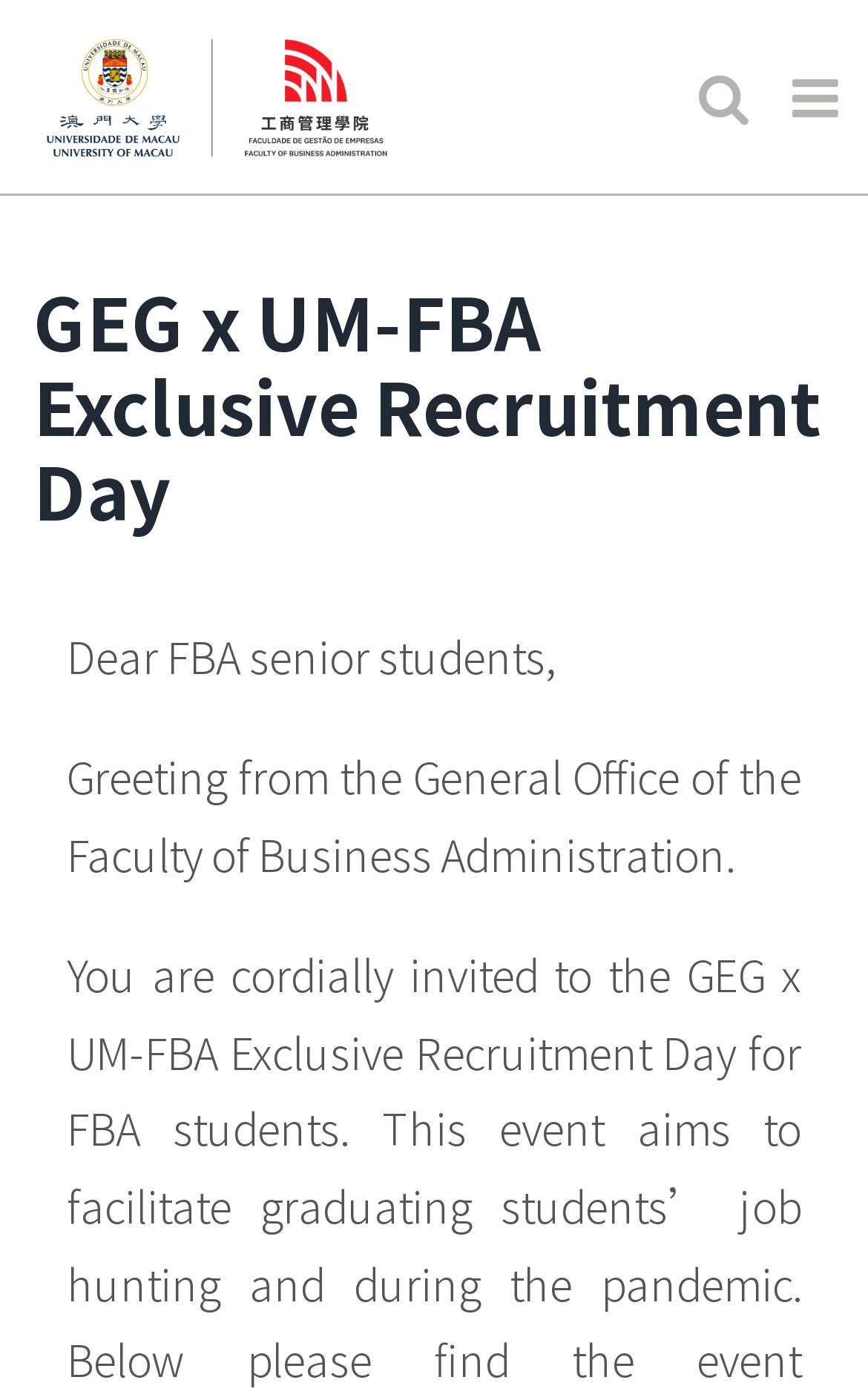What is the color of the background?
Please provide a single word or phrase as the answer based on the screenshot.

Unknown